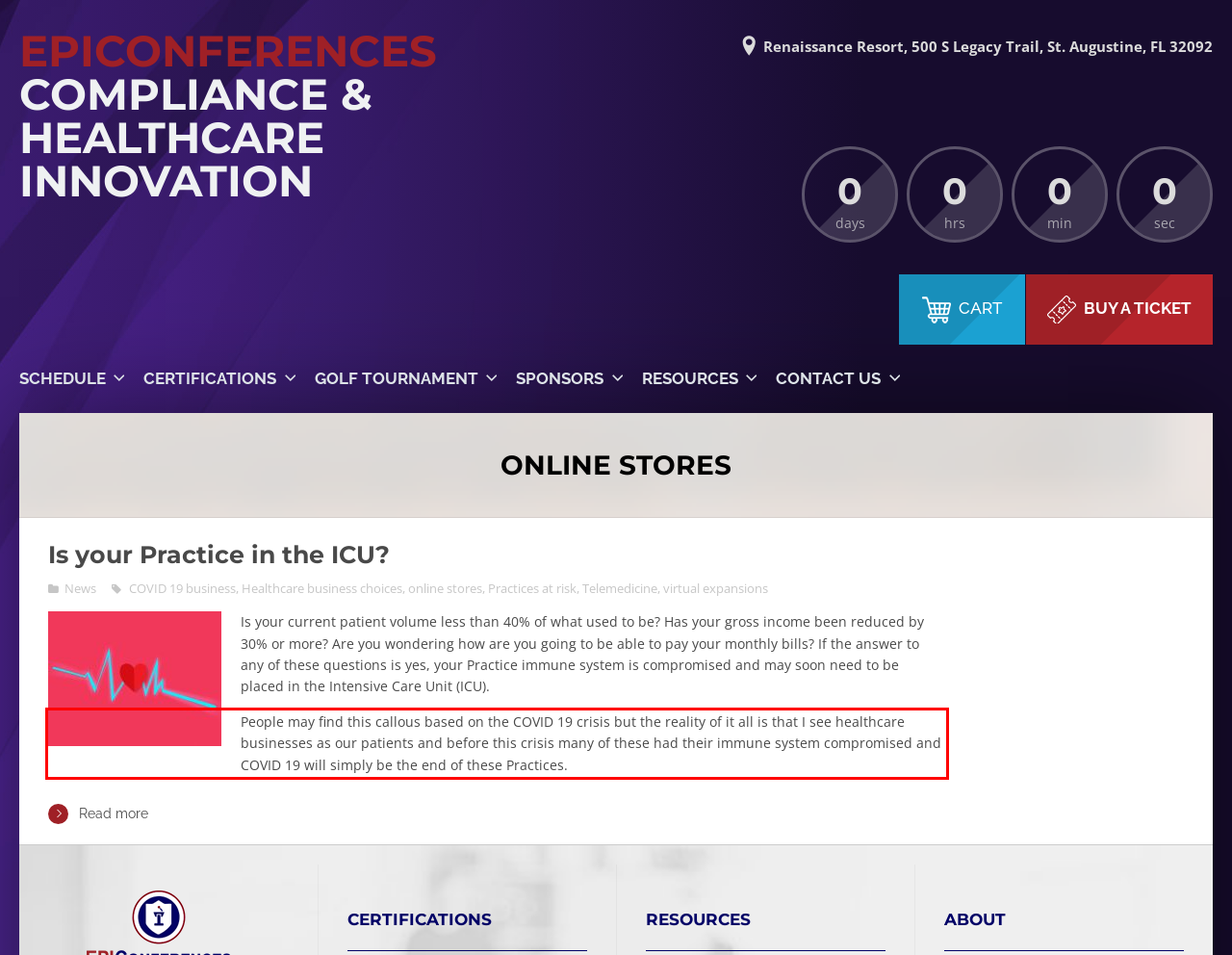There is a UI element on the webpage screenshot marked by a red bounding box. Extract and generate the text content from within this red box.

People may find this callous based on the COVID 19 crisis but the reality of it all is that I see healthcare businesses as our patients and before this crisis many of these had their immune system compromised and COVID 19 will simply be the end of these Practices.